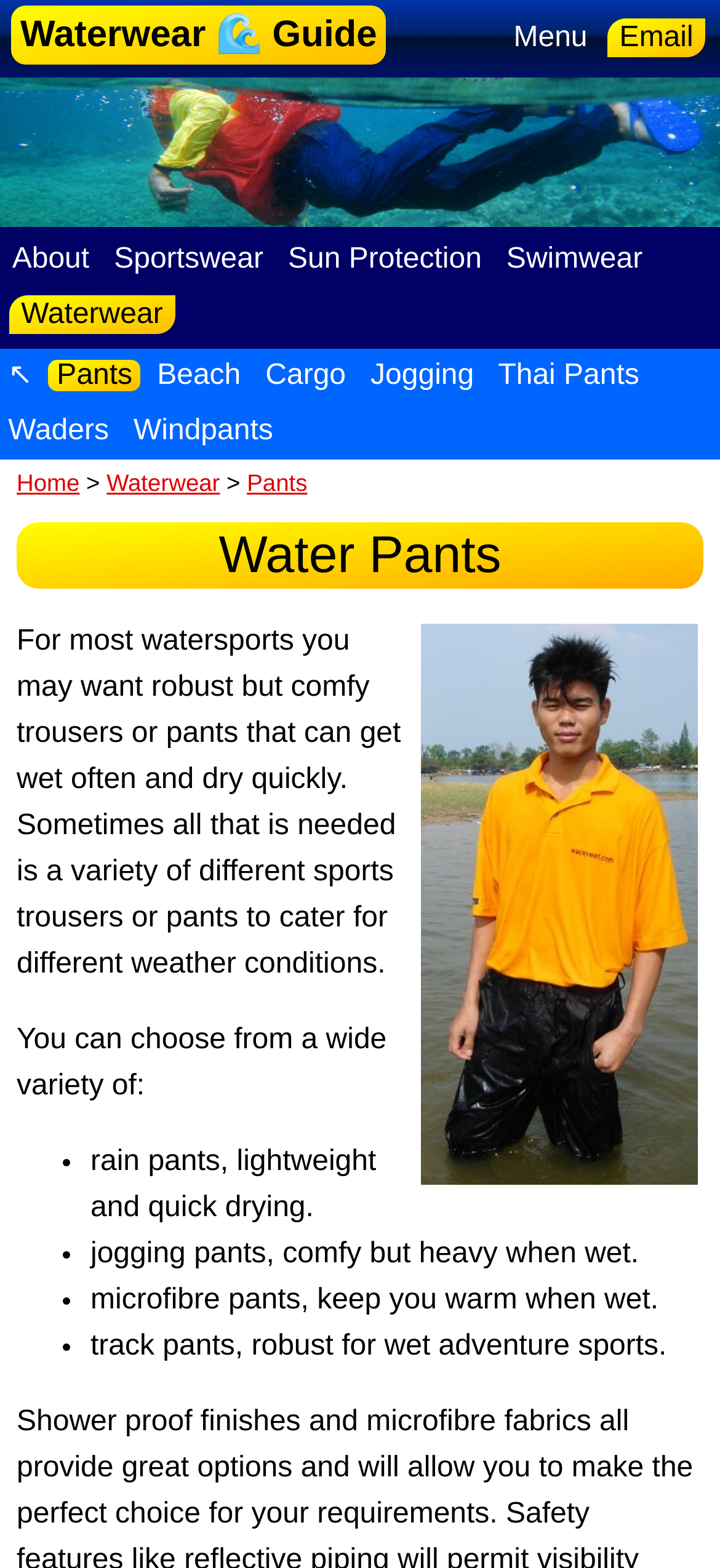Answer the following query concisely with a single word or phrase:
What is the position of the link 'About' on the webpage?

Top left